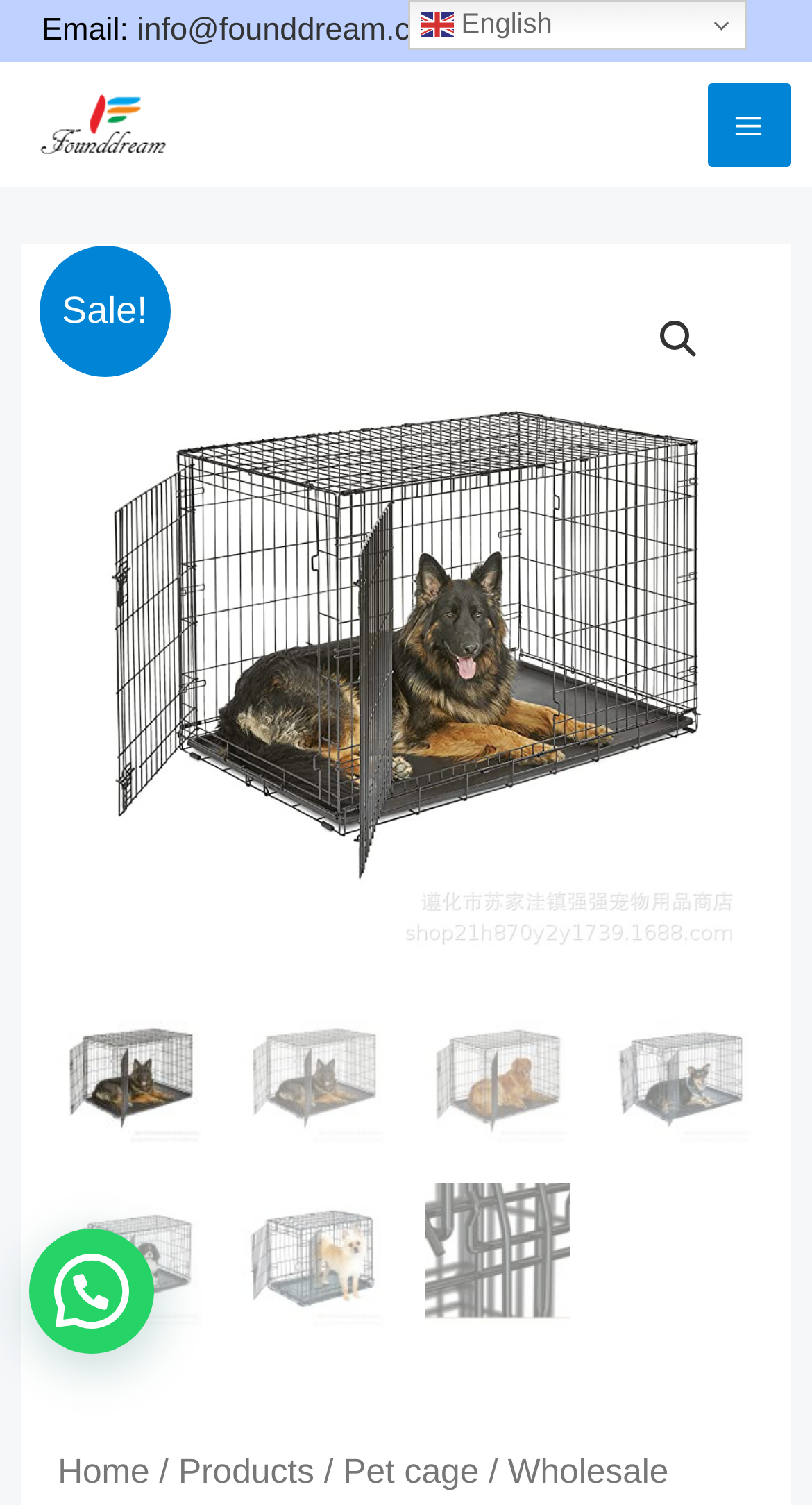Find and provide the bounding box coordinates for the UI element described with: "Main Menu".

[0.871, 0.055, 0.974, 0.111]